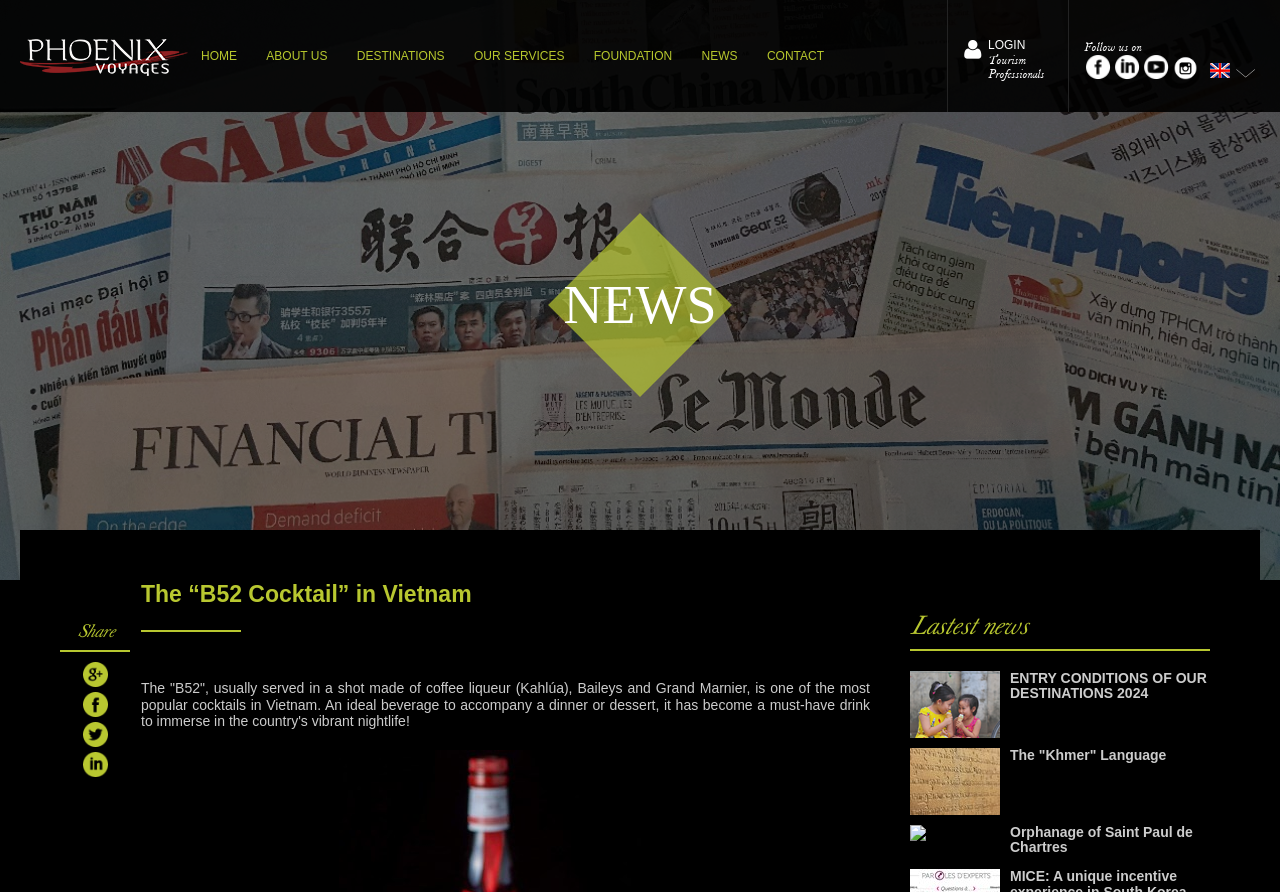Given the element description: "Contact", predict the bounding box coordinates of the UI element it refers to, using four float numbers between 0 and 1, i.e., [left, top, right, bottom].

[0.599, 0.055, 0.644, 0.071]